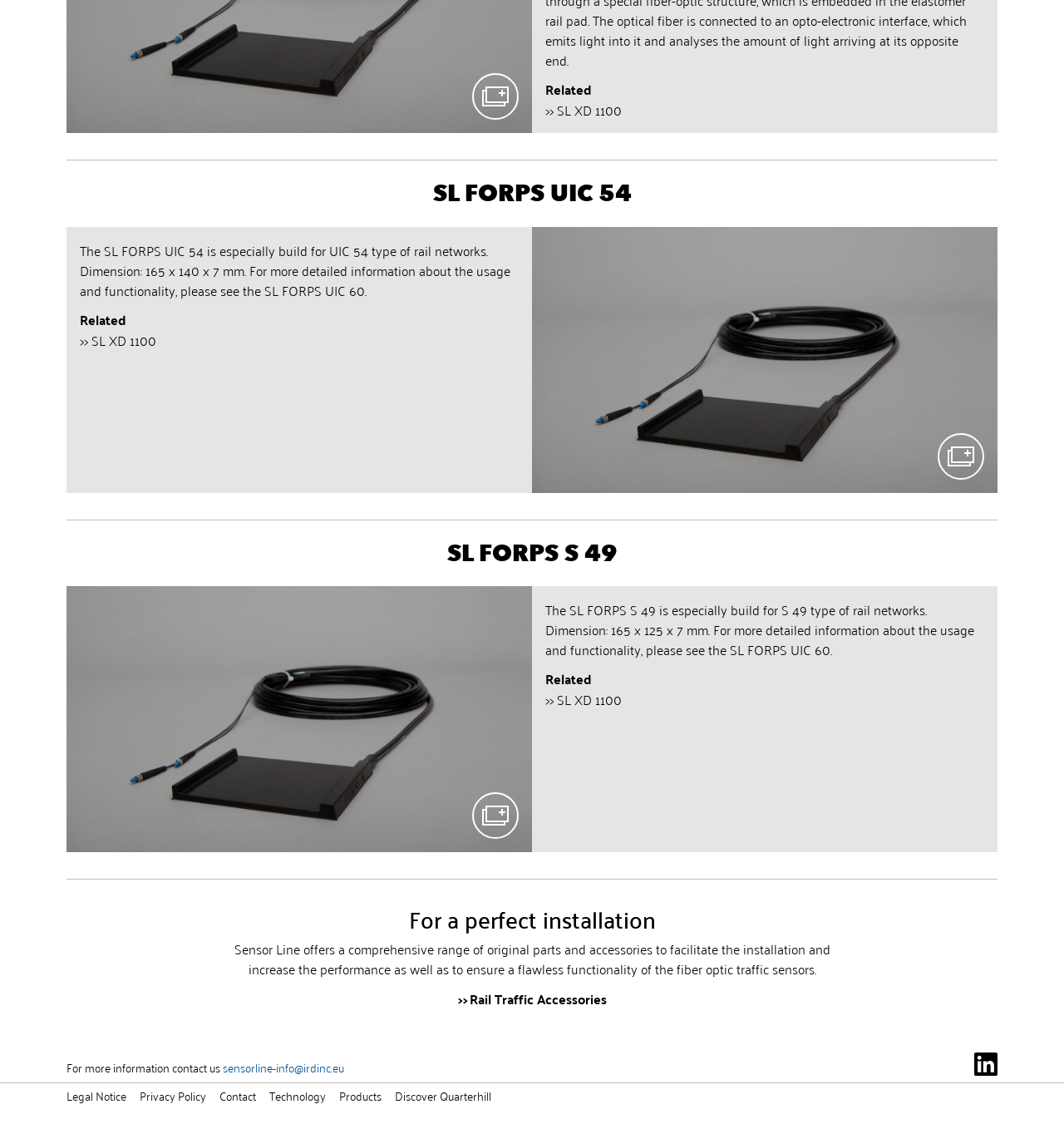Answer the following query with a single word or phrase:
How many links are there in the 'For a perfect installation' section?

2